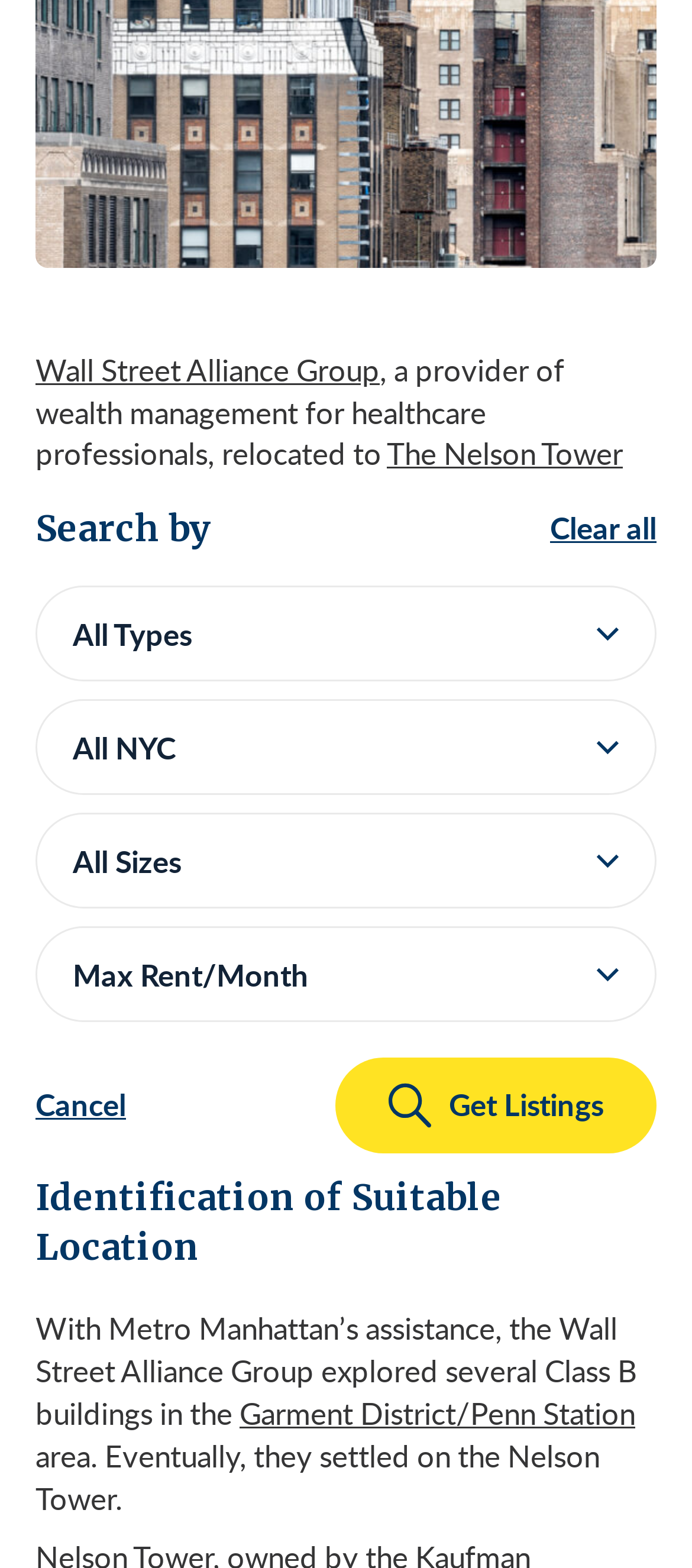Reply to the question with a single word or phrase:
How many neighborhoods are listed under Midtown Manhattan?

15